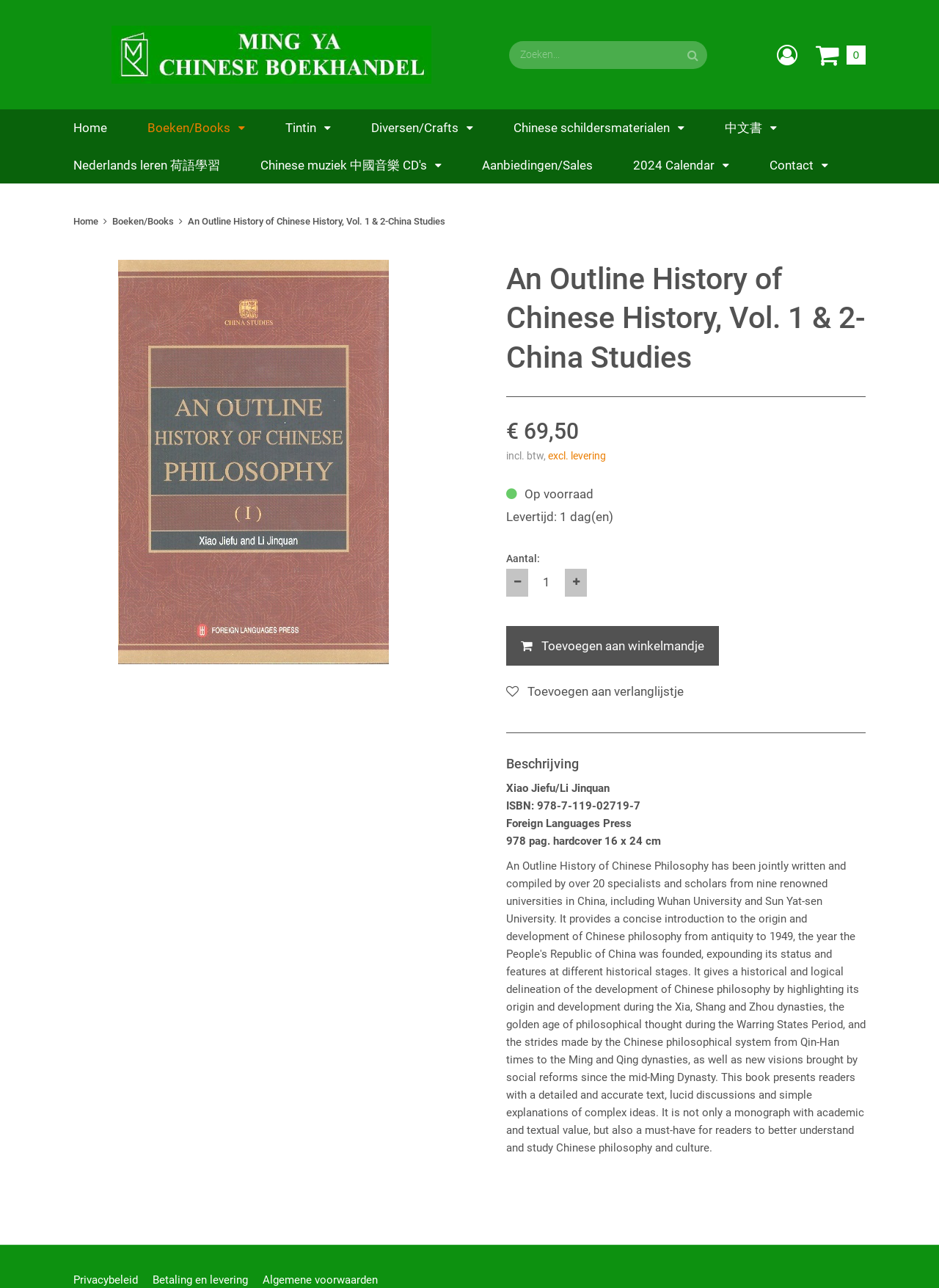Find the bounding box coordinates of the clickable element required to execute the following instruction: "Search for a product". Provide the coordinates as four float numbers between 0 and 1, i.e., [left, top, right, bottom].

[0.542, 0.032, 0.753, 0.053]